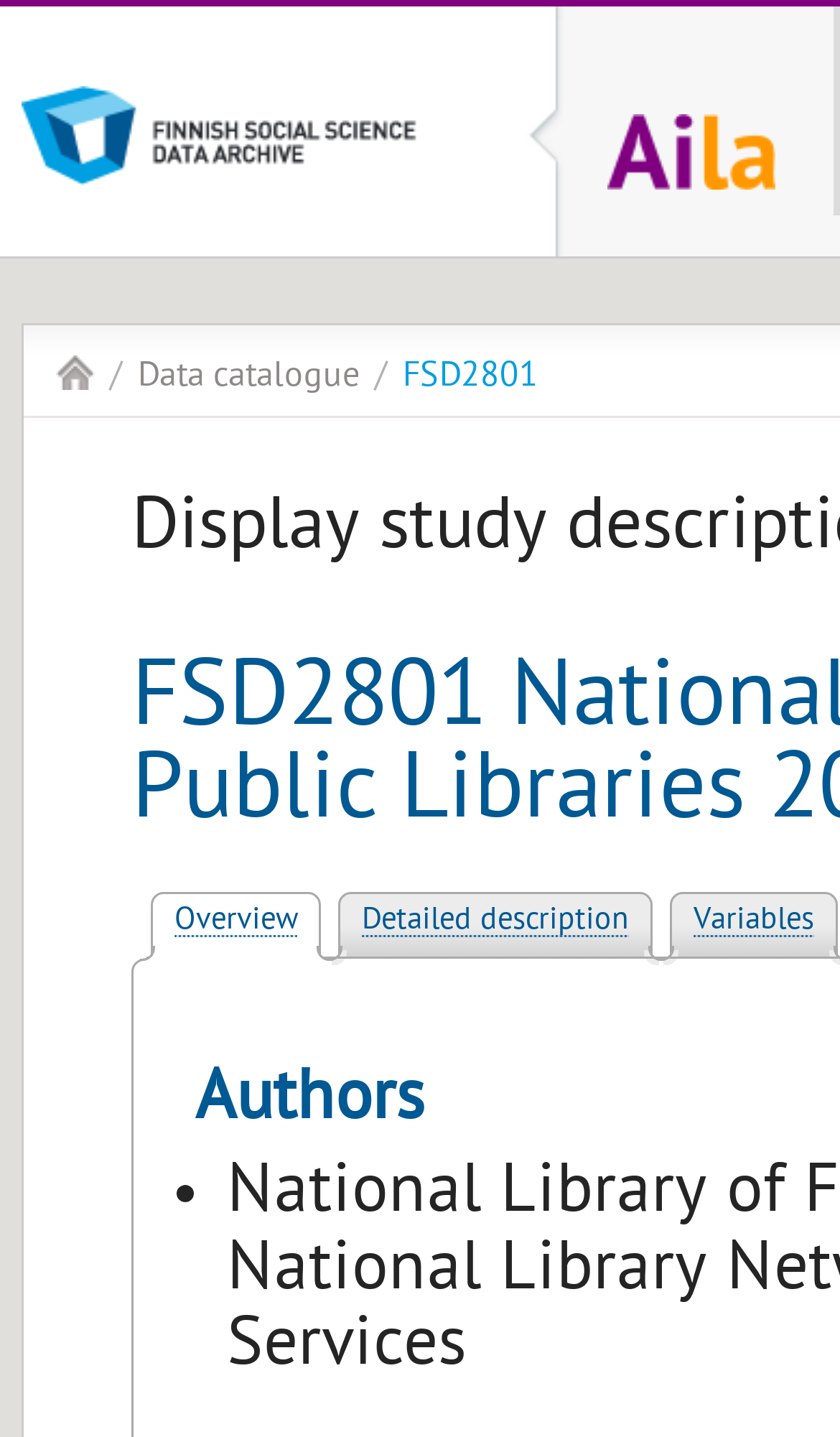Extract the bounding box coordinates for the HTML element that matches this description: "Data catalogue". The coordinates should be four float numbers between 0 and 1, i.e., [left, top, right, bottom].

[0.131, 0.249, 0.428, 0.279]